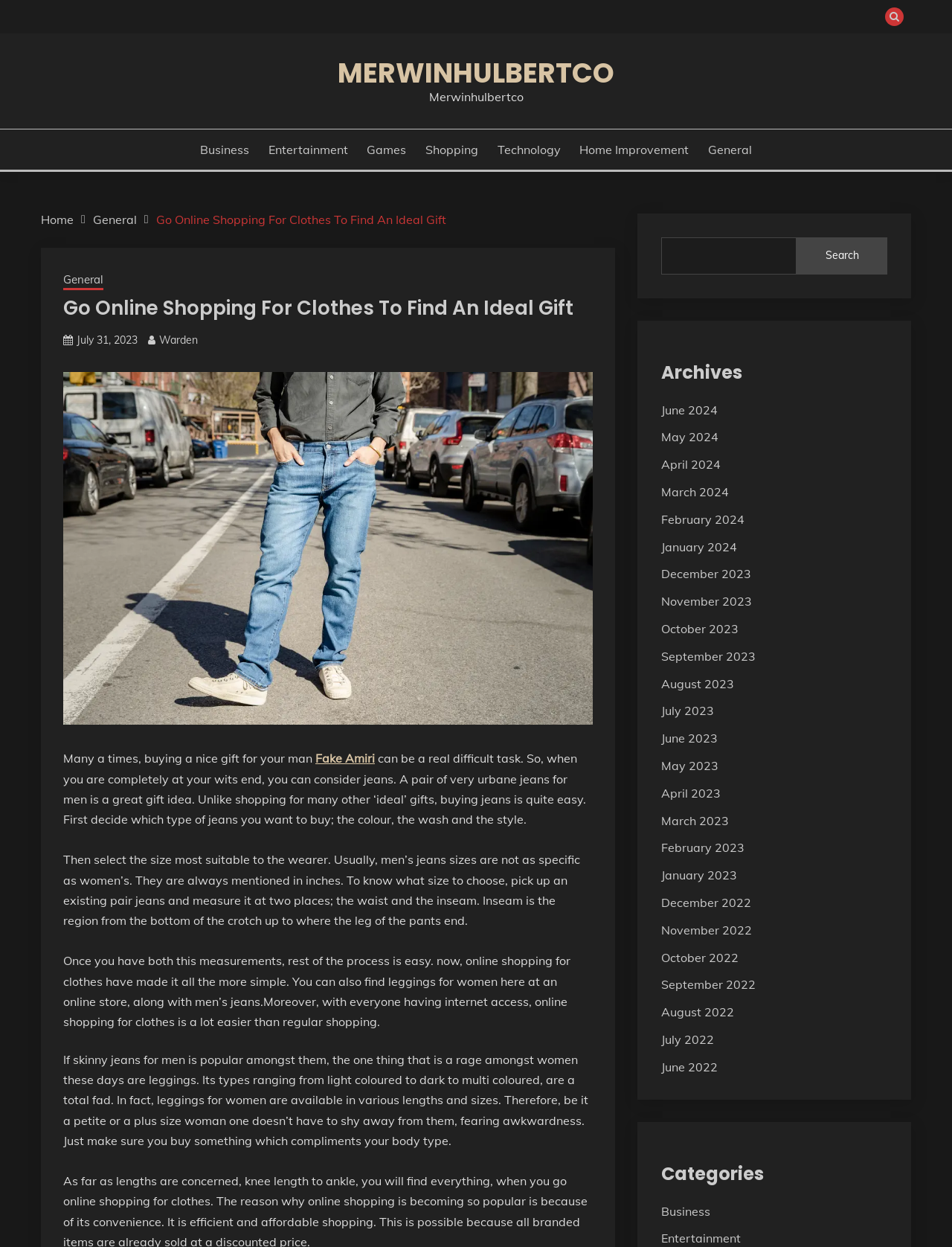What is the topic of the current article?
Could you give a comprehensive explanation in response to this question?

The topic of the current article can be inferred from the heading 'Go Online Shopping For Clothes To Find An Ideal Gift' and the content of the article, which discusses buying jeans as a gift idea for men.